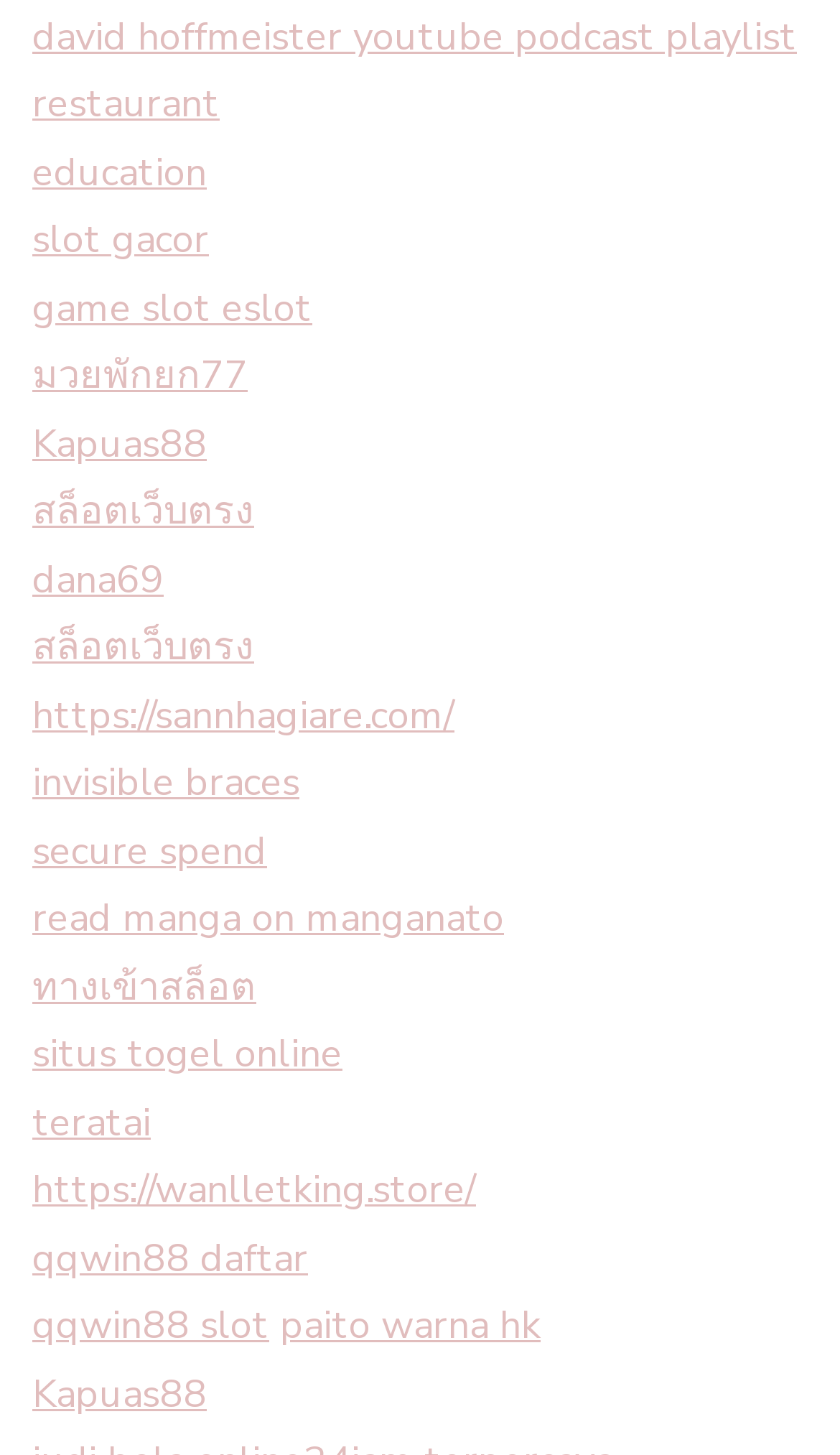From the webpage screenshot, identify the region described by david hoffmeister youtube podcast playlist. Provide the bounding box coordinates as (top-left x, top-left y, bottom-right x, bottom-right y), with each value being a floating point number between 0 and 1.

[0.038, 0.007, 0.949, 0.043]